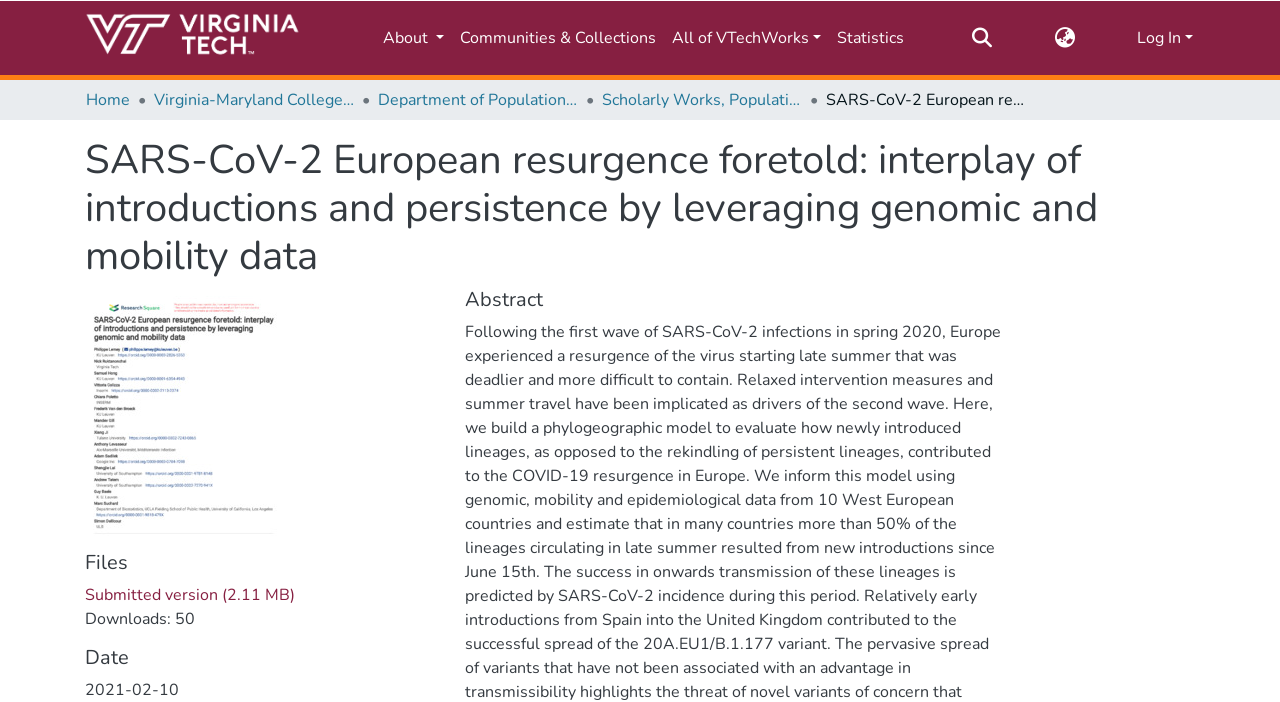What is the text of the first link in the breadcrumb?
Using the information from the image, answer the question thoroughly.

I looked at the breadcrumb navigation and found the first link, which has the text 'Home'.